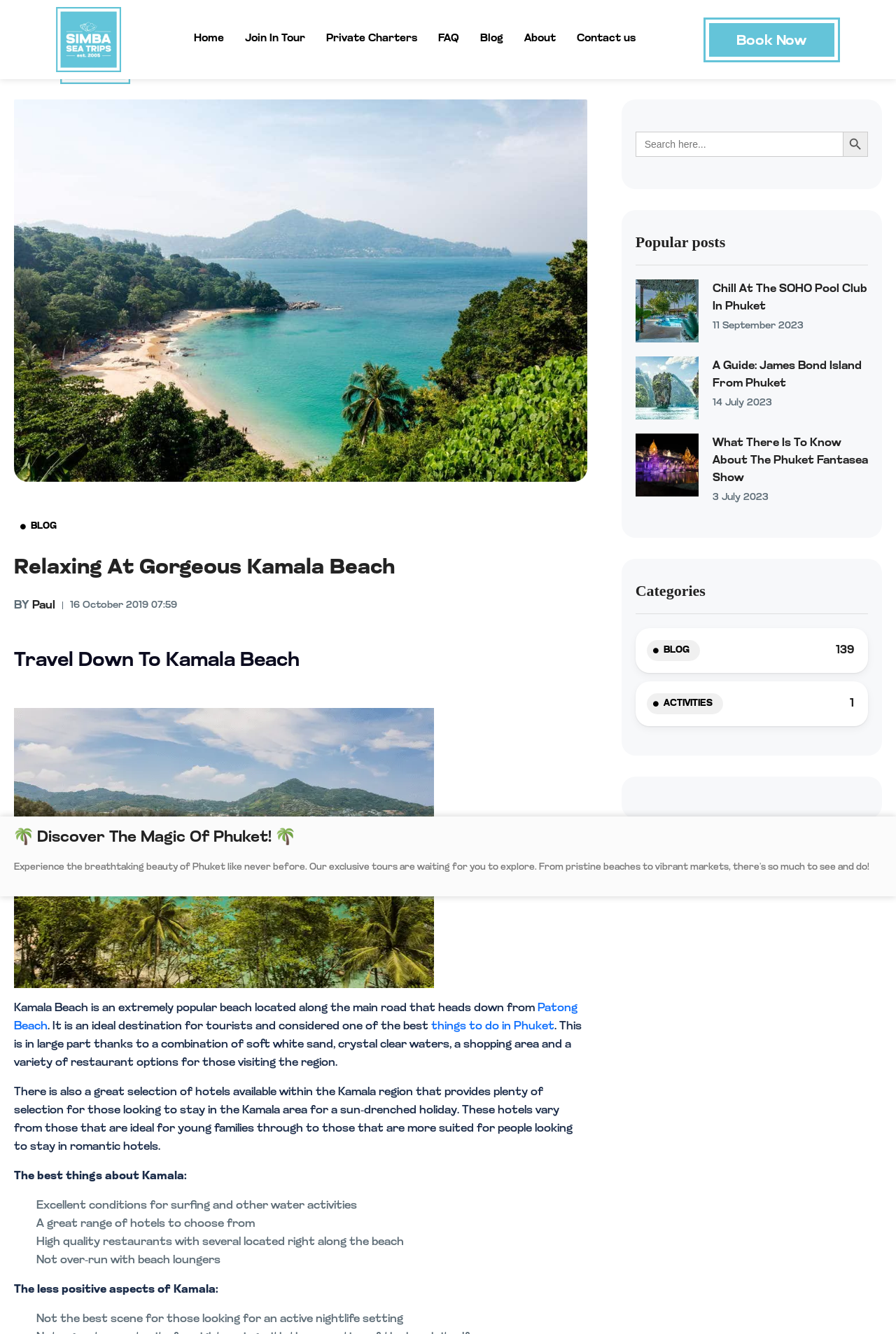Provide the bounding box coordinates for the area that should be clicked to complete the instruction: "Click on the 'Contact us' link".

[0.632, 0.009, 0.721, 0.051]